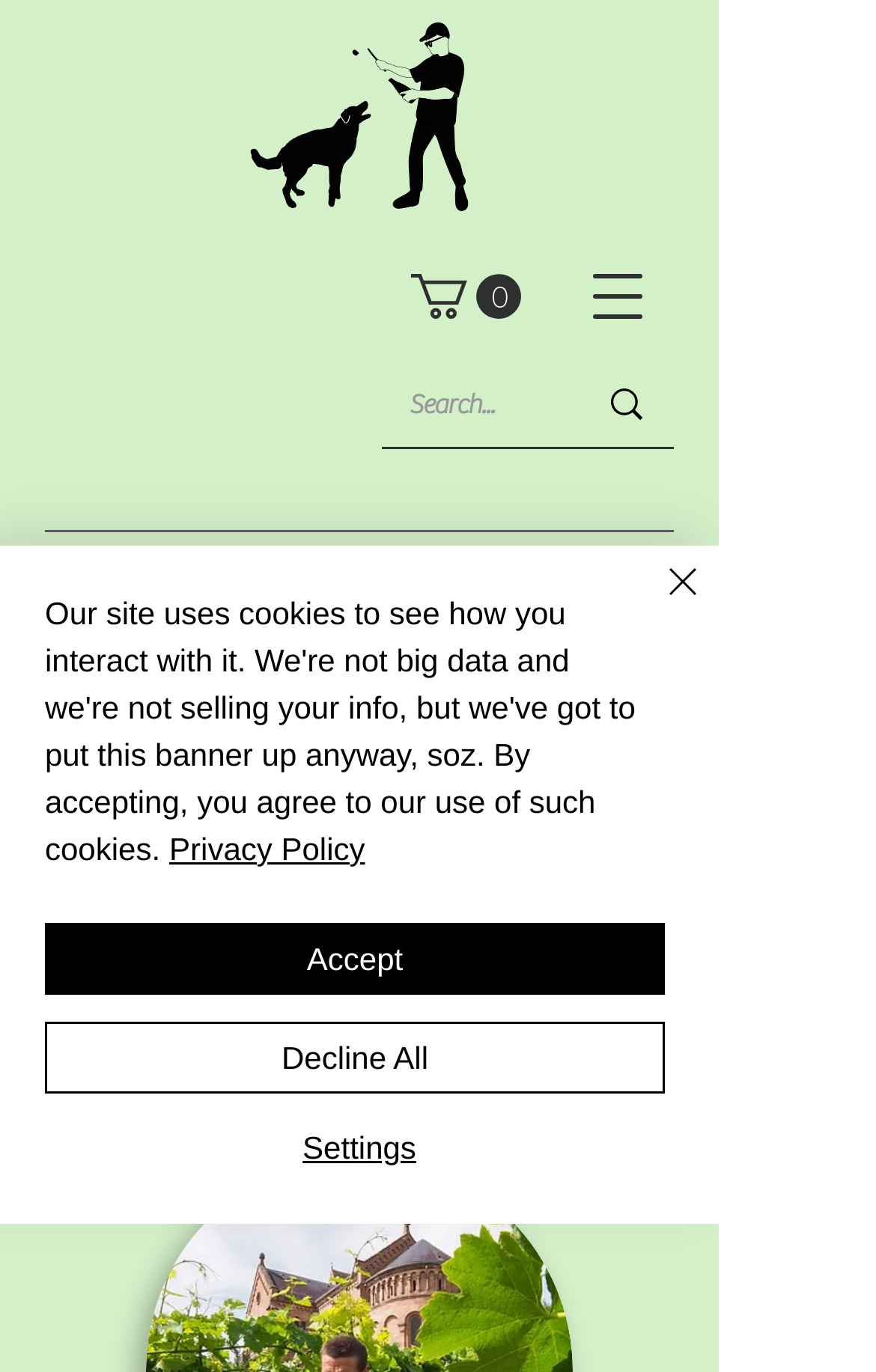Construct a comprehensive caption that outlines the webpage's structure and content.

The webpage is about Vincent Gross, a winemaker from Alsace, and features his wines. At the top right corner, there is a navigation menu button and a cart link with 0 items. Below the navigation menu button, there is a search bar with a magnifying glass icon and a placeholder text "Search...". 

On the left side of the page, there is a heading "Vincent Gross" and an image below it, which takes up a significant portion of the page. 

At the bottom left corner, there are three links: "Phone", "Email", and "Instagram", each accompanied by an image. Next to these links, there are two more links: "Facebook" and another "Instagram" link, also accompanied by images.

A prominent alert banner is displayed at the bottom of the page, informing users about the site's use of cookies. The banner includes a link to the "Privacy Policy" and three buttons: "Accept", "Decline All", and "Settings". There is also a "Close" button with a cross icon at the top right corner of the banner.